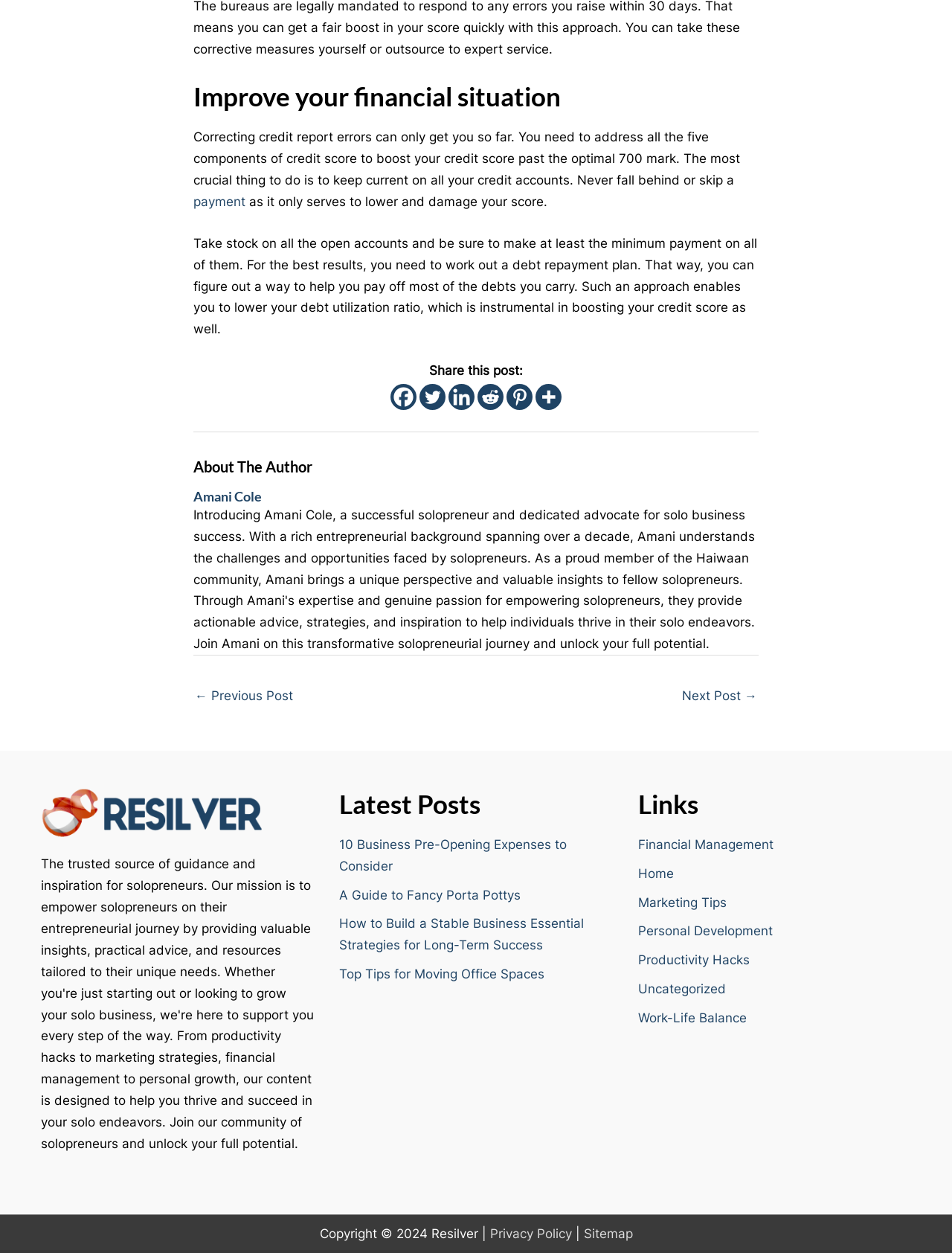Determine the bounding box coordinates for the region that must be clicked to execute the following instruction: "Check the 'Privacy Policy'".

[0.514, 0.978, 0.6, 0.99]